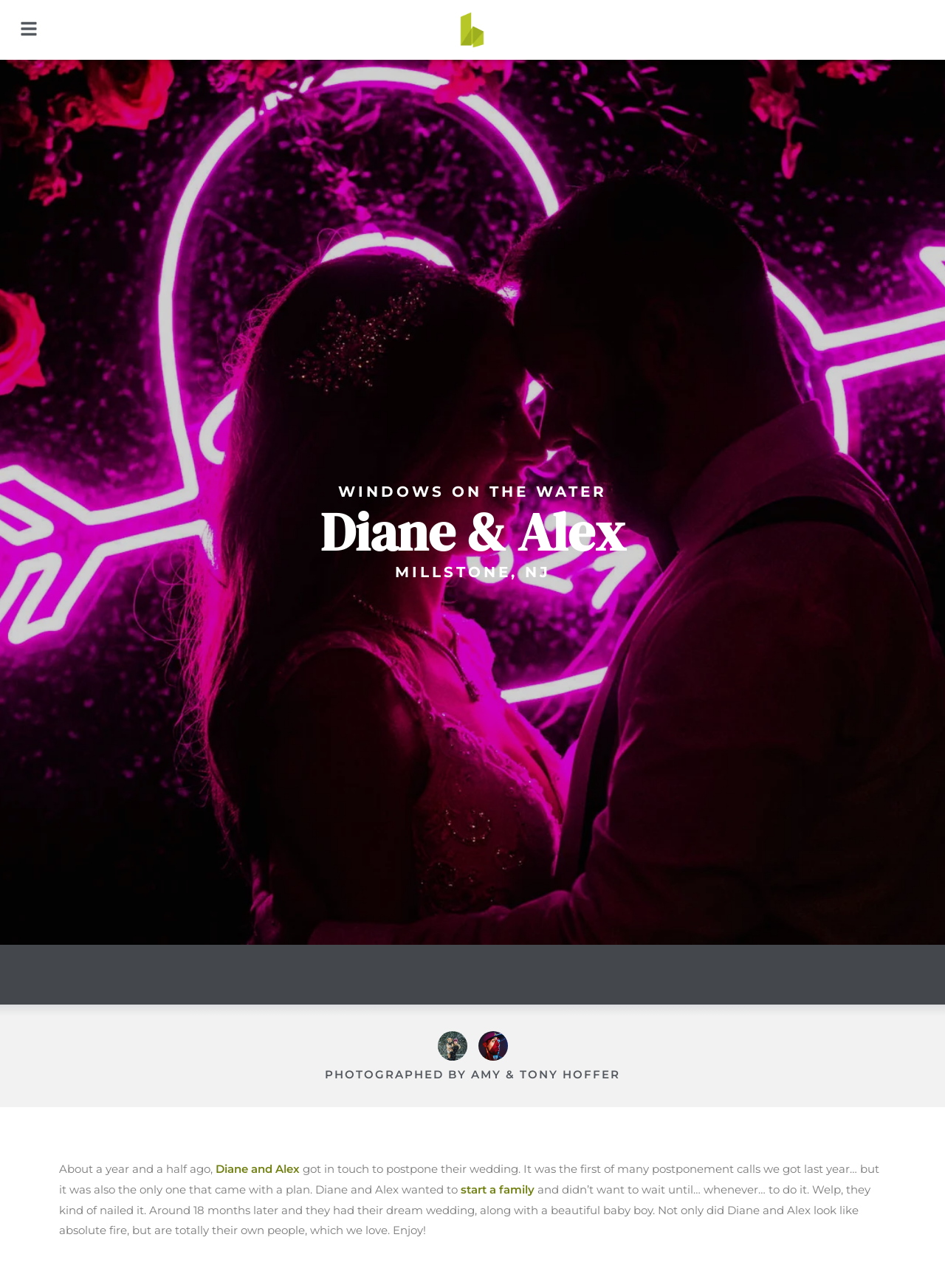Carefully examine the image and provide an in-depth answer to the question: What is the name of the couple?

I found the answer by looking at the heading element with the text 'Diane & Alex' which is located at the top of the page, indicating that they are the couple.